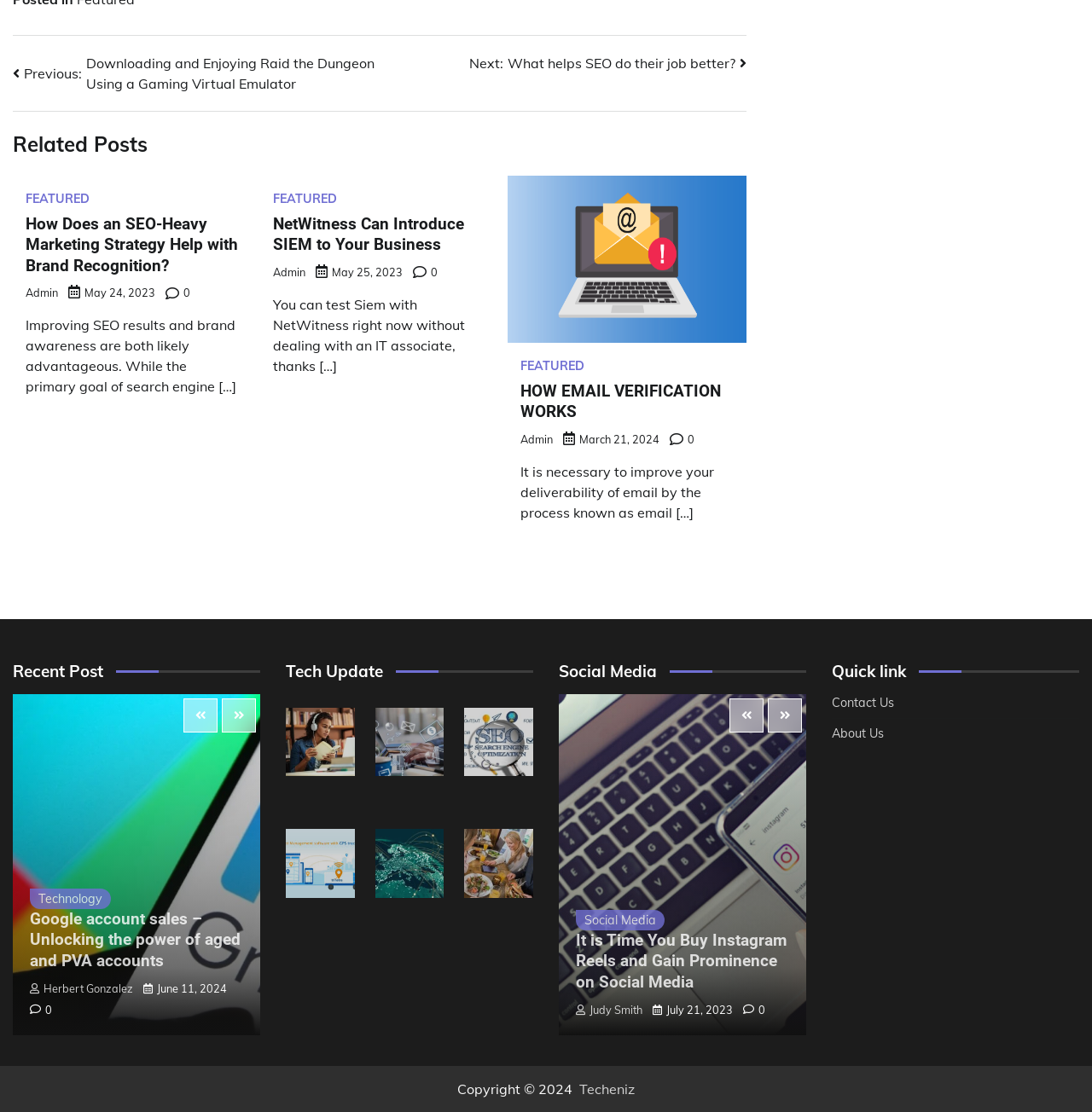What is the topic of the section with the heading 'Social Media'? Look at the image and give a one-word or short phrase answer.

Buying Instagram Reels